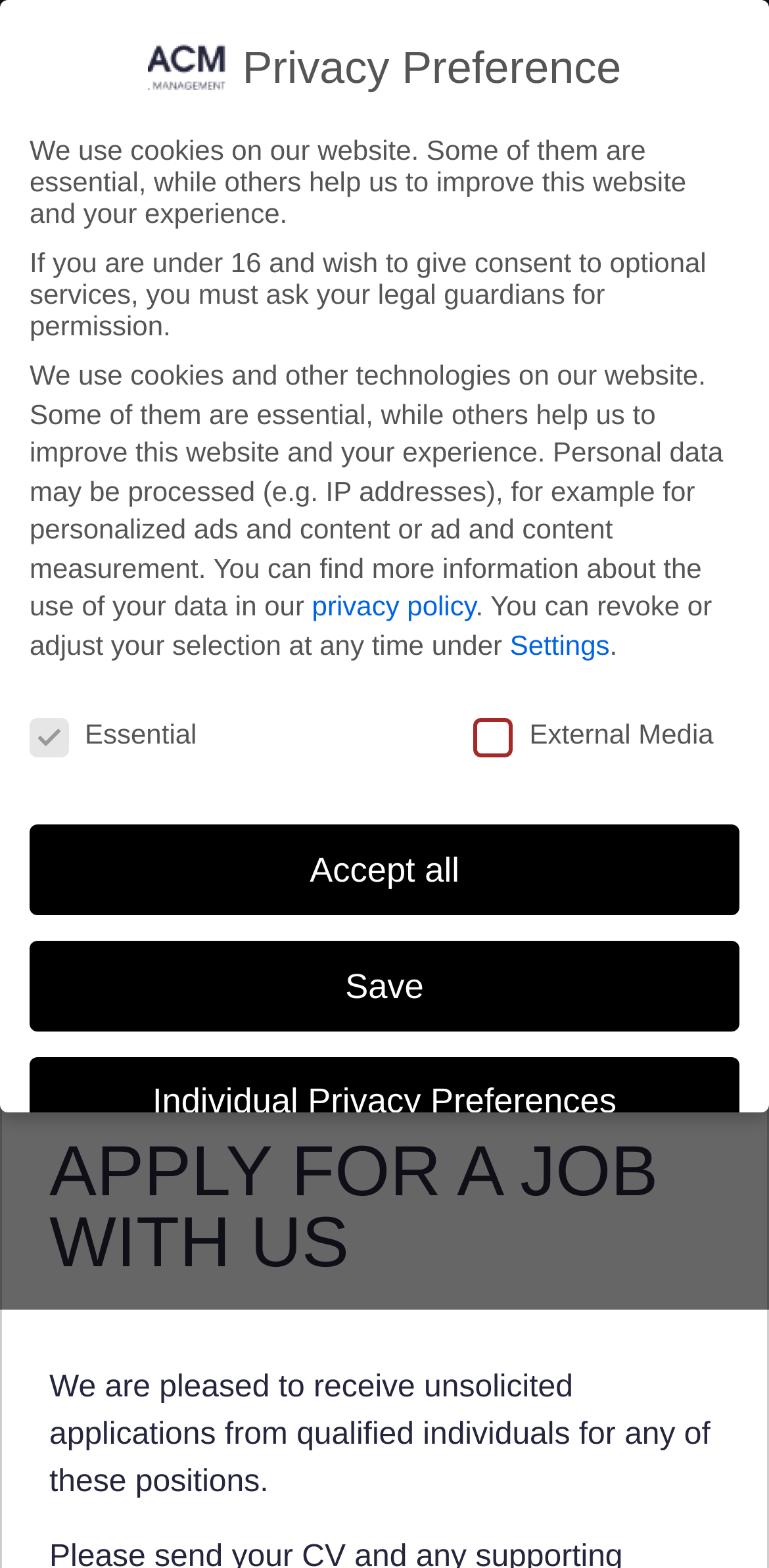Determine the bounding box coordinates of the UI element described by: "parent_node: External Media name="cookieGroup[]" value="external-media"".

[0.928, 0.458, 0.961, 0.474]